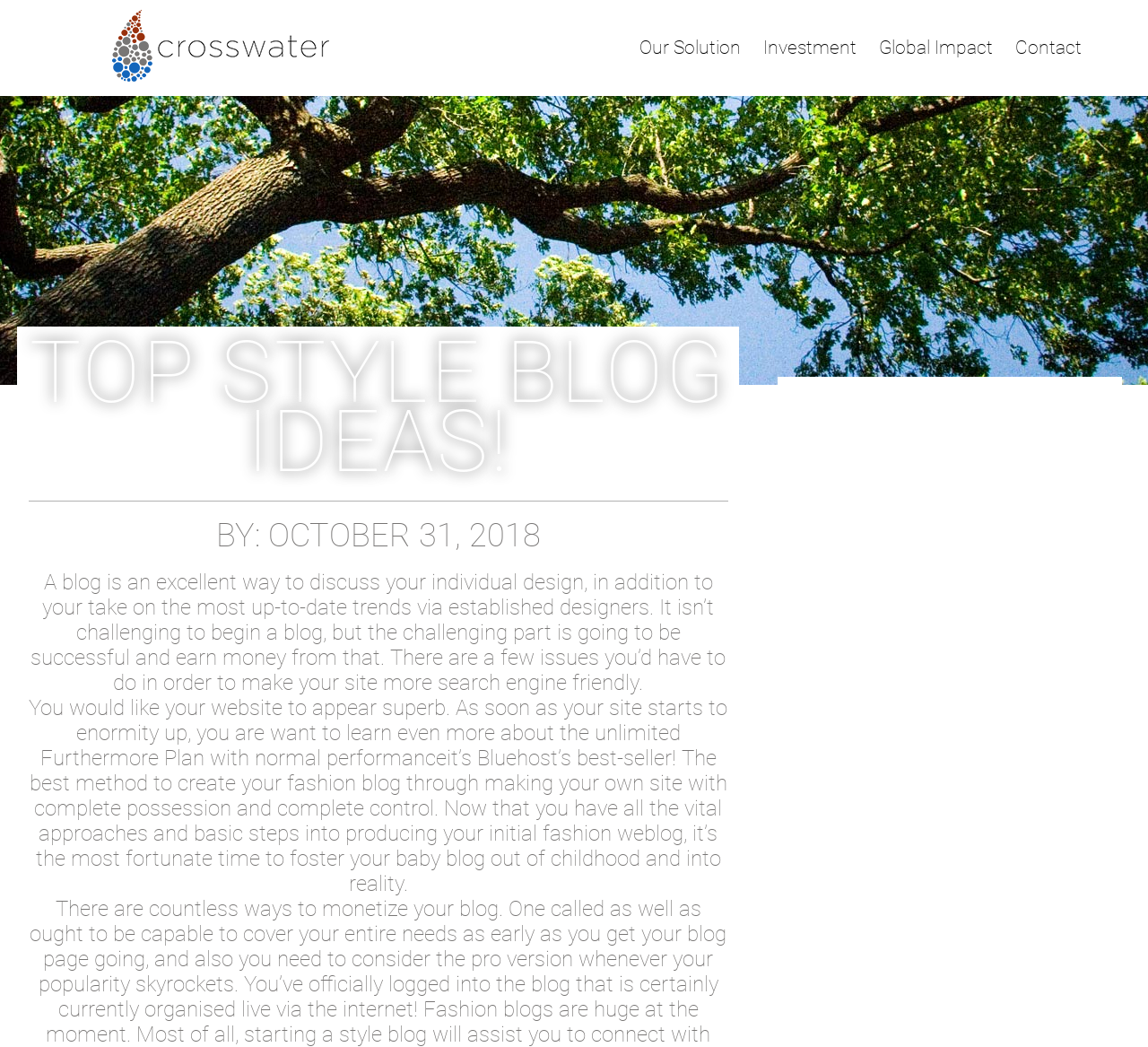Consider the image and give a detailed and elaborate answer to the question: 
How many links are in the top navigation?

There are four link elements in the top navigation, namely 'Our Solution', 'Investment', 'Global Impact', and 'Contact'.